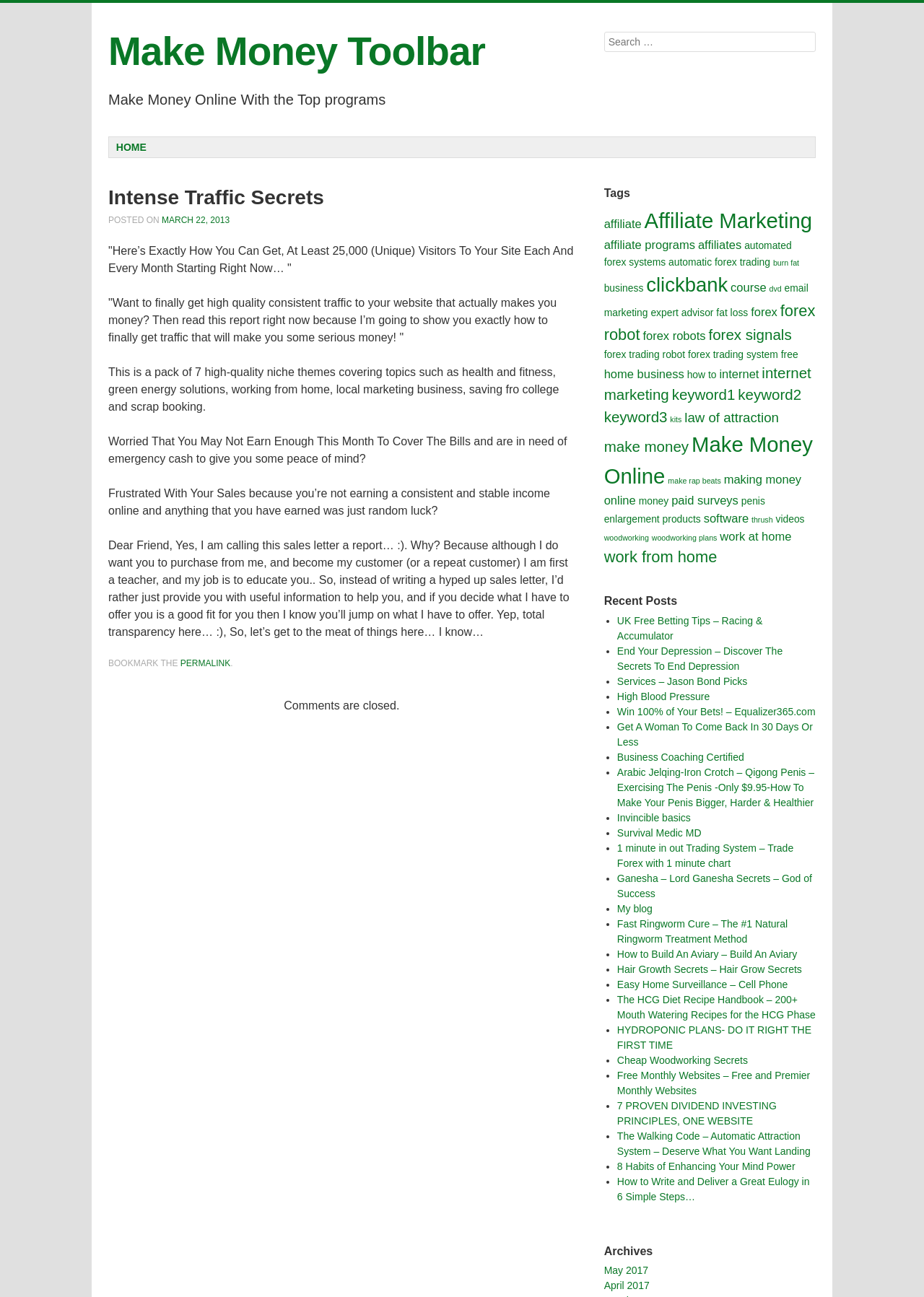Answer the question using only a single word or phrase: 
What is the topic of the first recent post?

UK Free Betting Tips